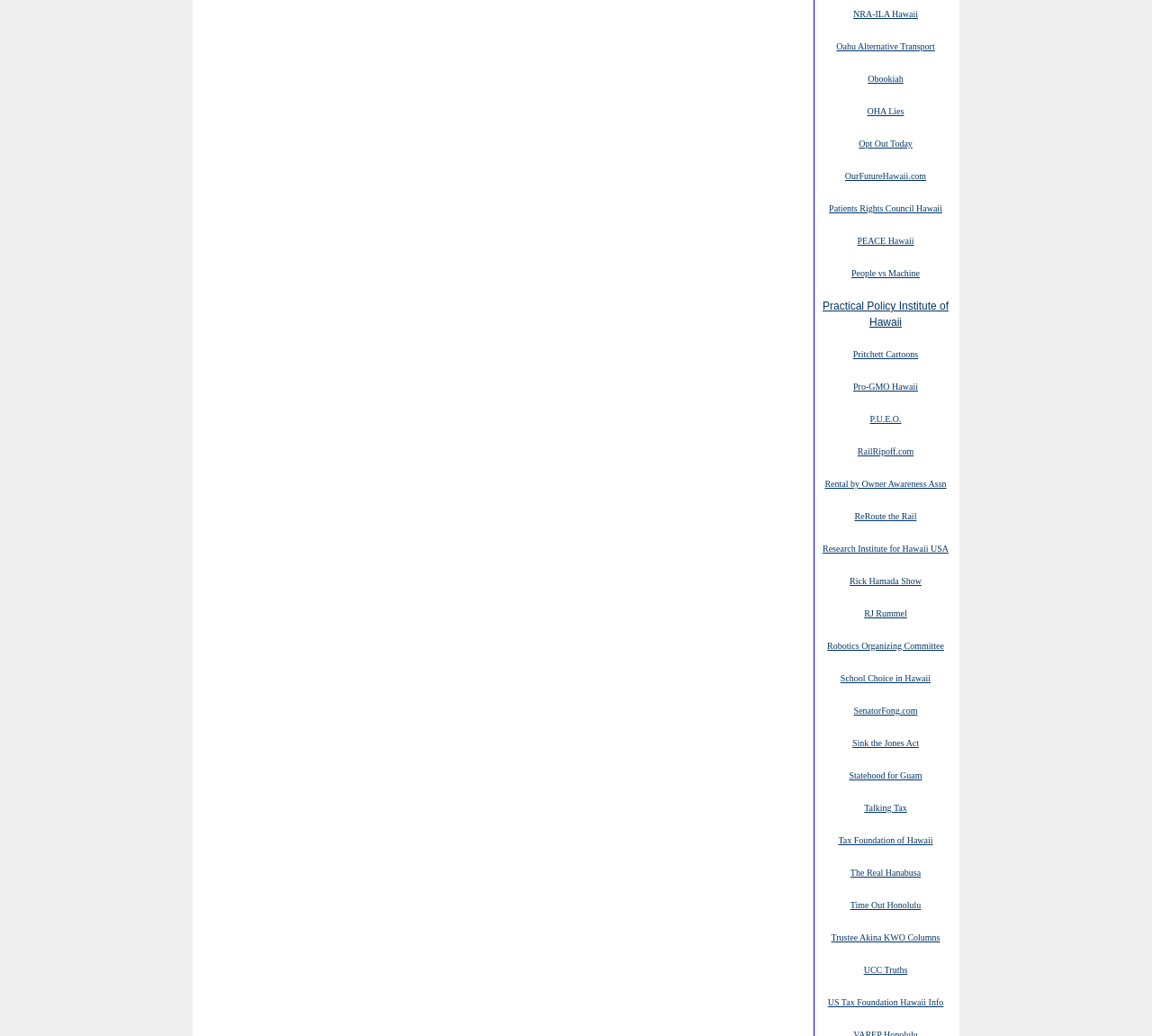Please mark the clickable region by giving the bounding box coordinates needed to complete this instruction: "check out Opt Out Today".

[0.745, 0.132, 0.792, 0.144]